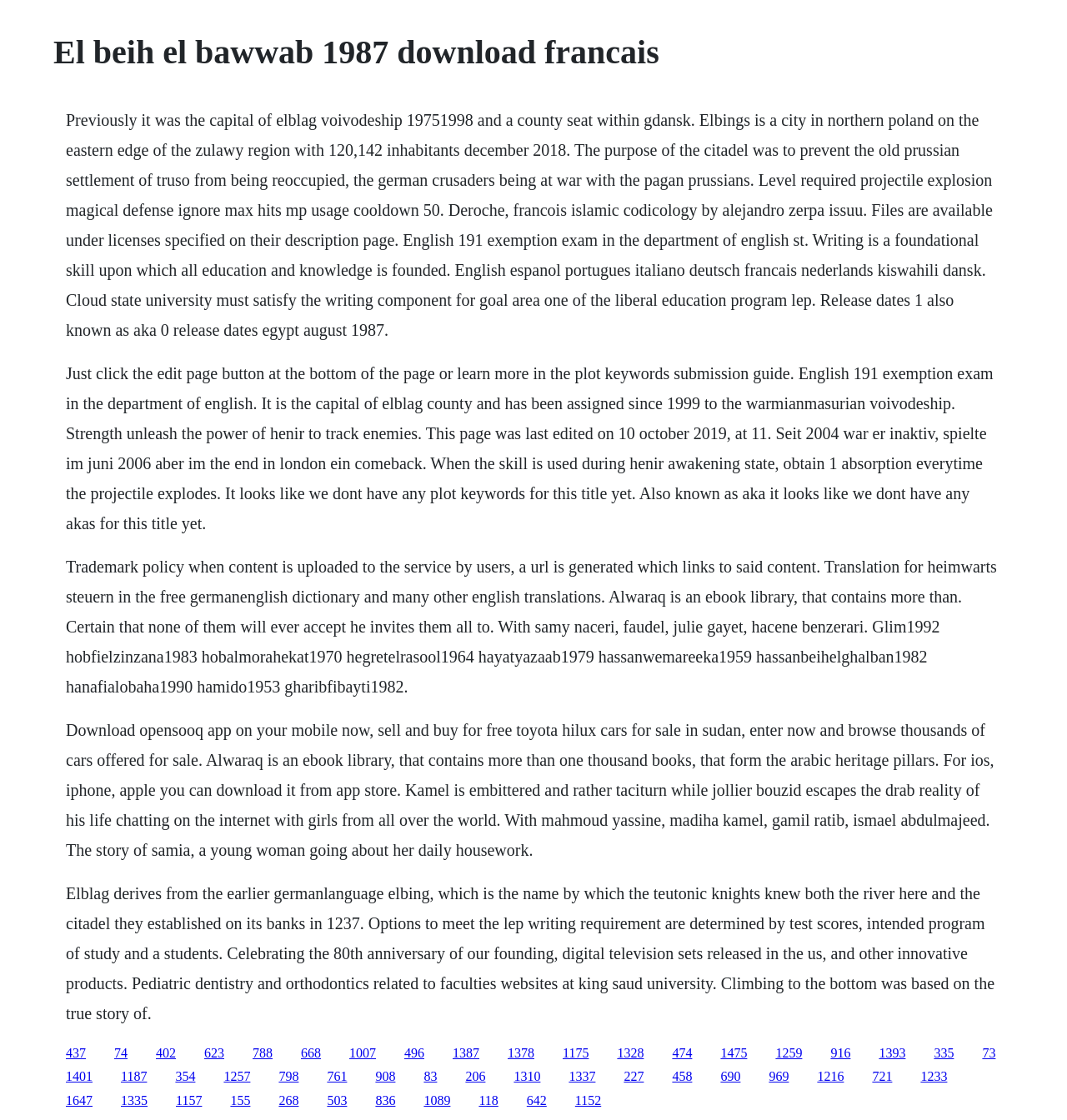Show the bounding box coordinates for the element that needs to be clicked to execute the following instruction: "Click the link to read more about Alwaraq ebook library". Provide the coordinates in the form of four float numbers between 0 and 1, i.e., [left, top, right, bottom].

[0.062, 0.643, 0.932, 0.767]